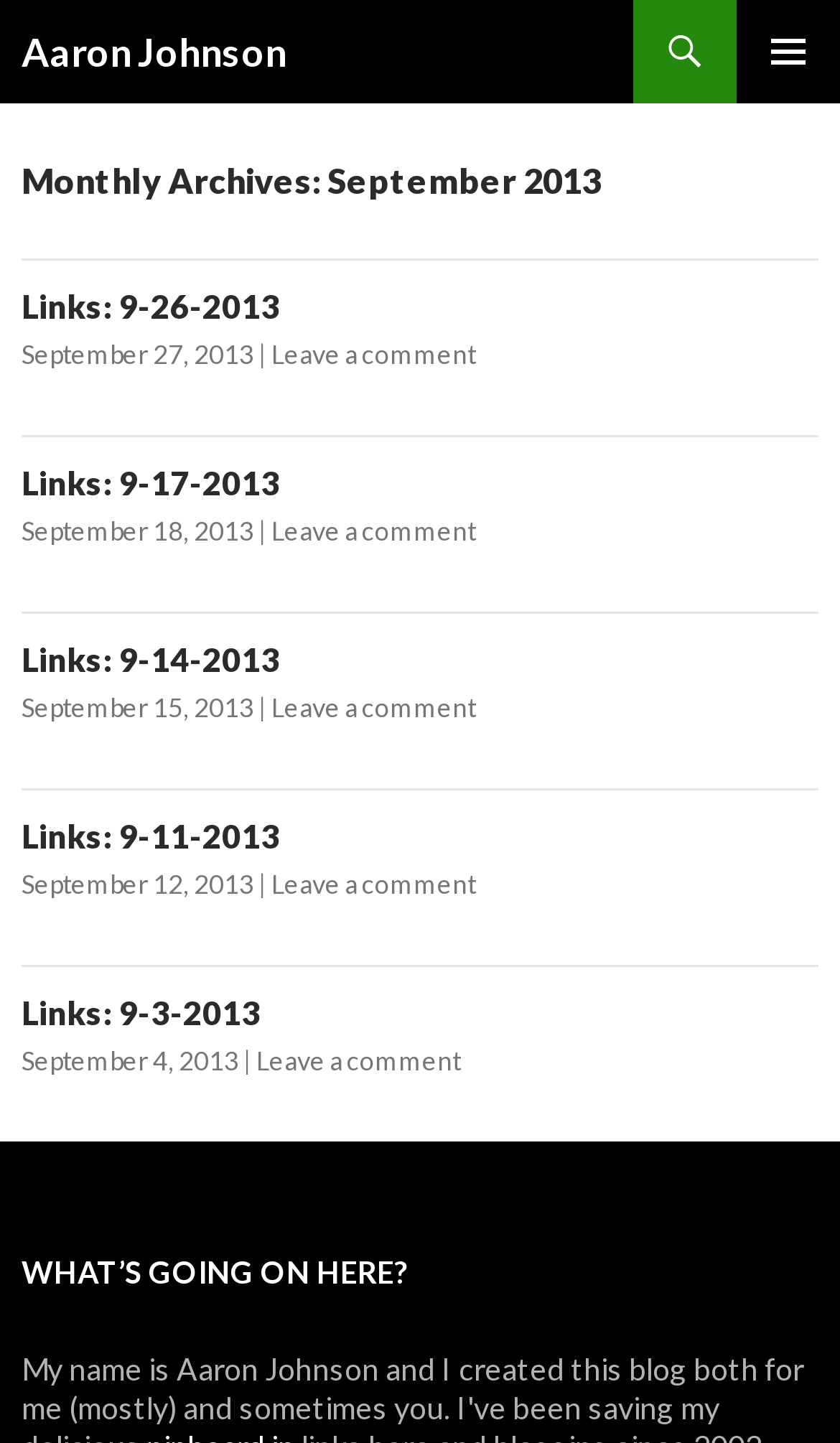What is the title of the first article?
Look at the image and answer the question with a single word or phrase.

Links: 9-26-2013